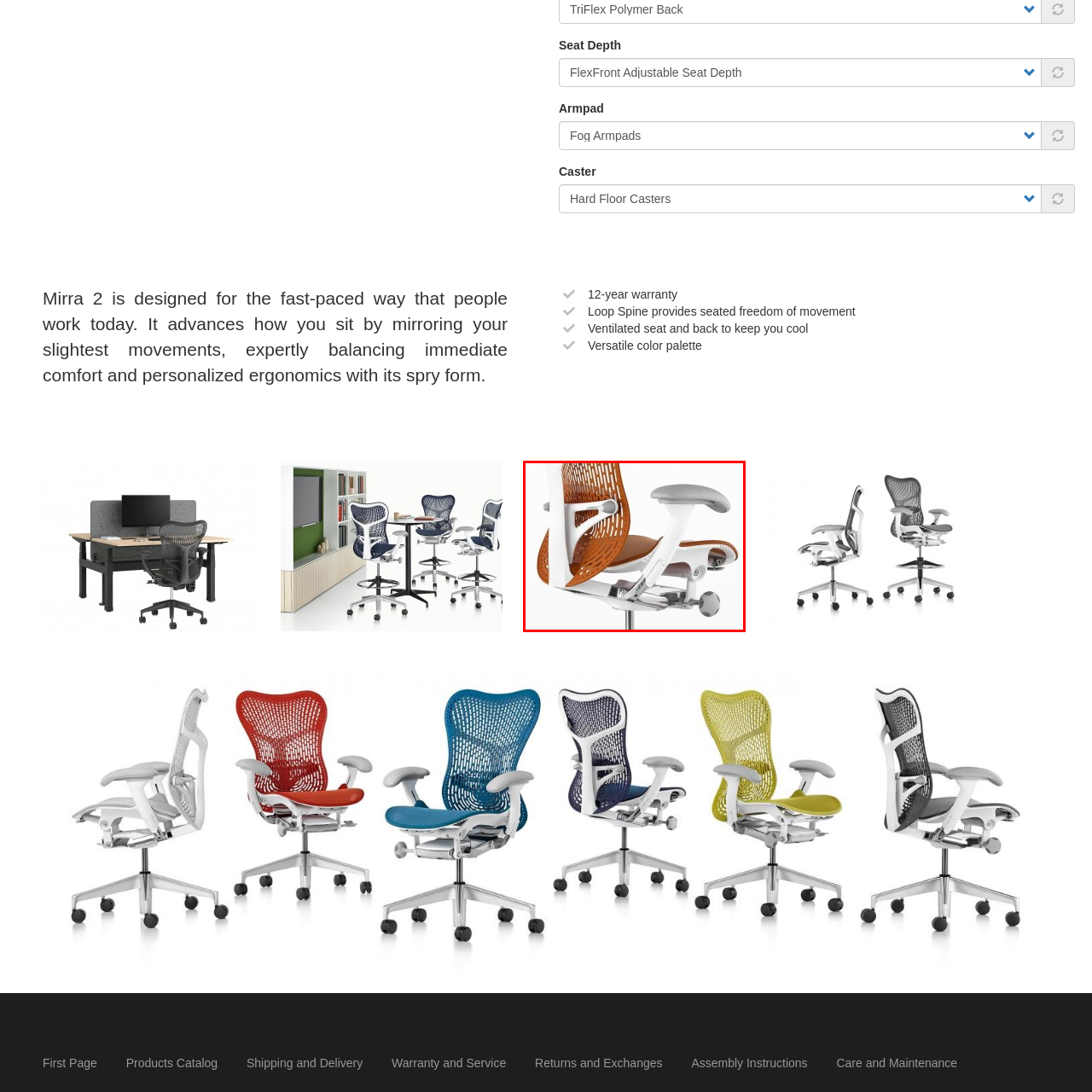What type of workspaces is the Mirra 2 Chair ideal for?  
Look closely at the image marked by the red border and give a detailed response rooted in the visual details found within the image.

The caption states that the Mirra 2 Chair is ideal for contemporary workspaces, reflecting a commitment to both style and usability, which suggests that the chair is well-suited for modern and stylish office environments.